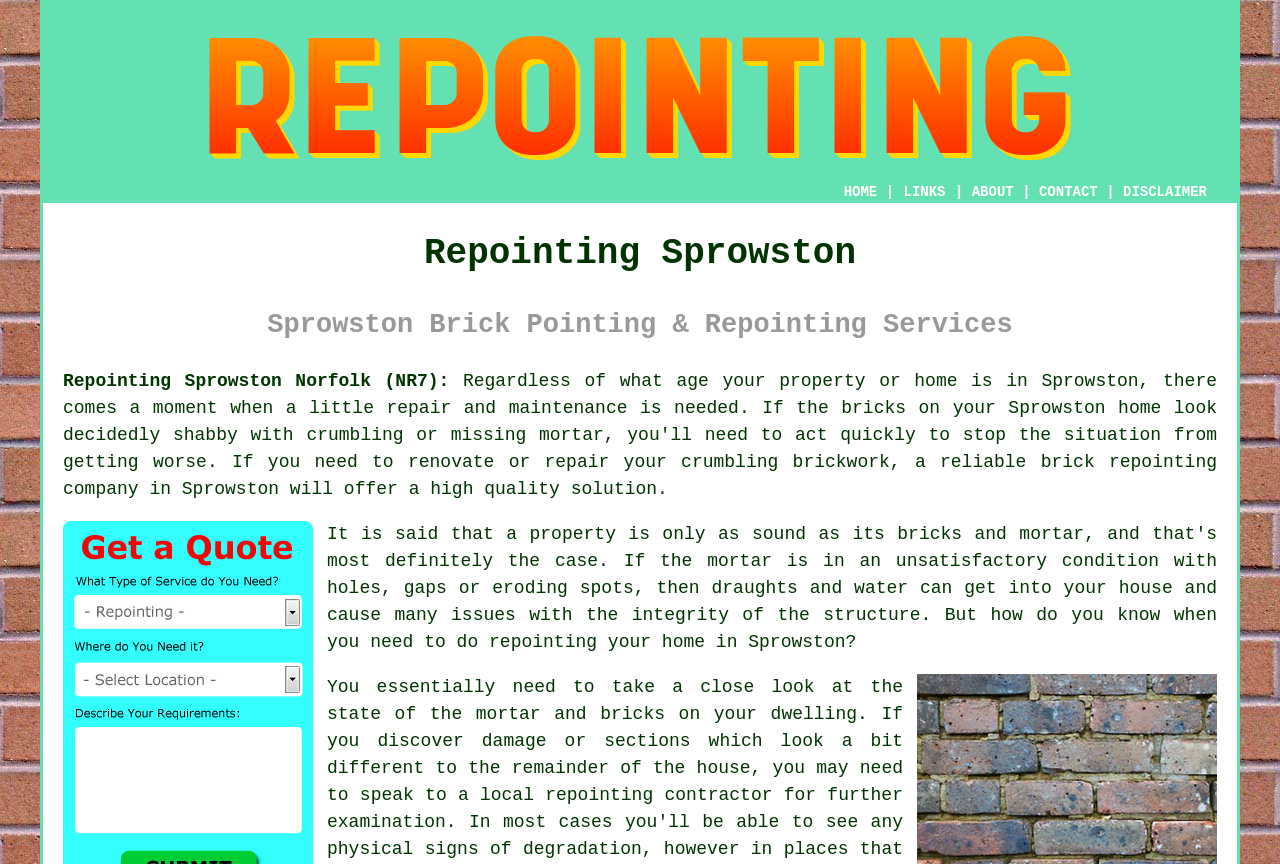From the details in the image, provide a thorough response to the question: What is the quality of the repointing solution offered?

The webpage states that the company will offer a high-quality solution for repointing in Sprowston, Norfolk, implying that the service provided will be of a high standard.